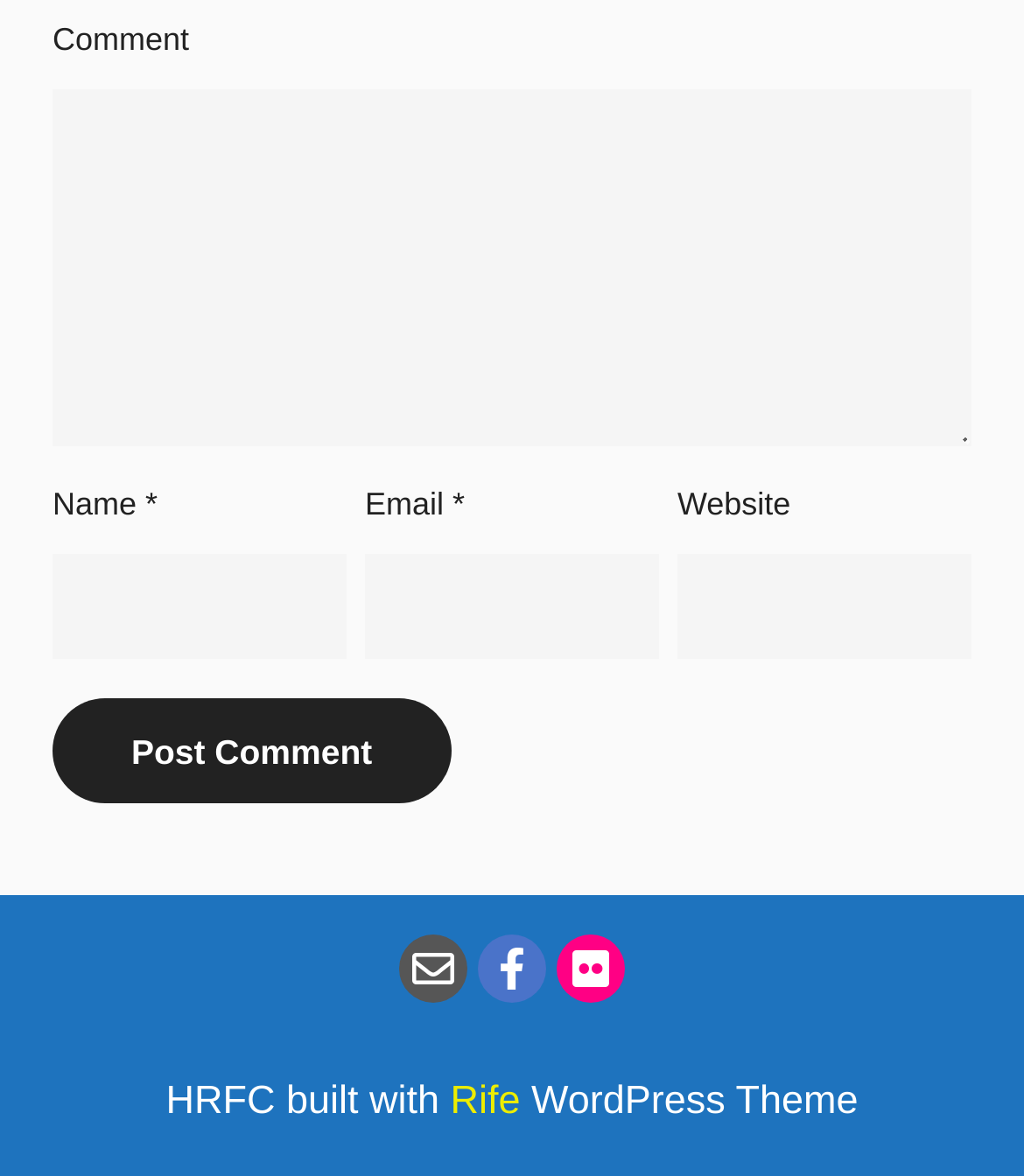Using the format (top-left x, top-left y, bottom-right x, bottom-right y), provide the bounding box coordinates for the described UI element. All values should be floating point numbers between 0 and 1: parent_node: Comment name="comment"

[0.051, 0.076, 0.949, 0.379]